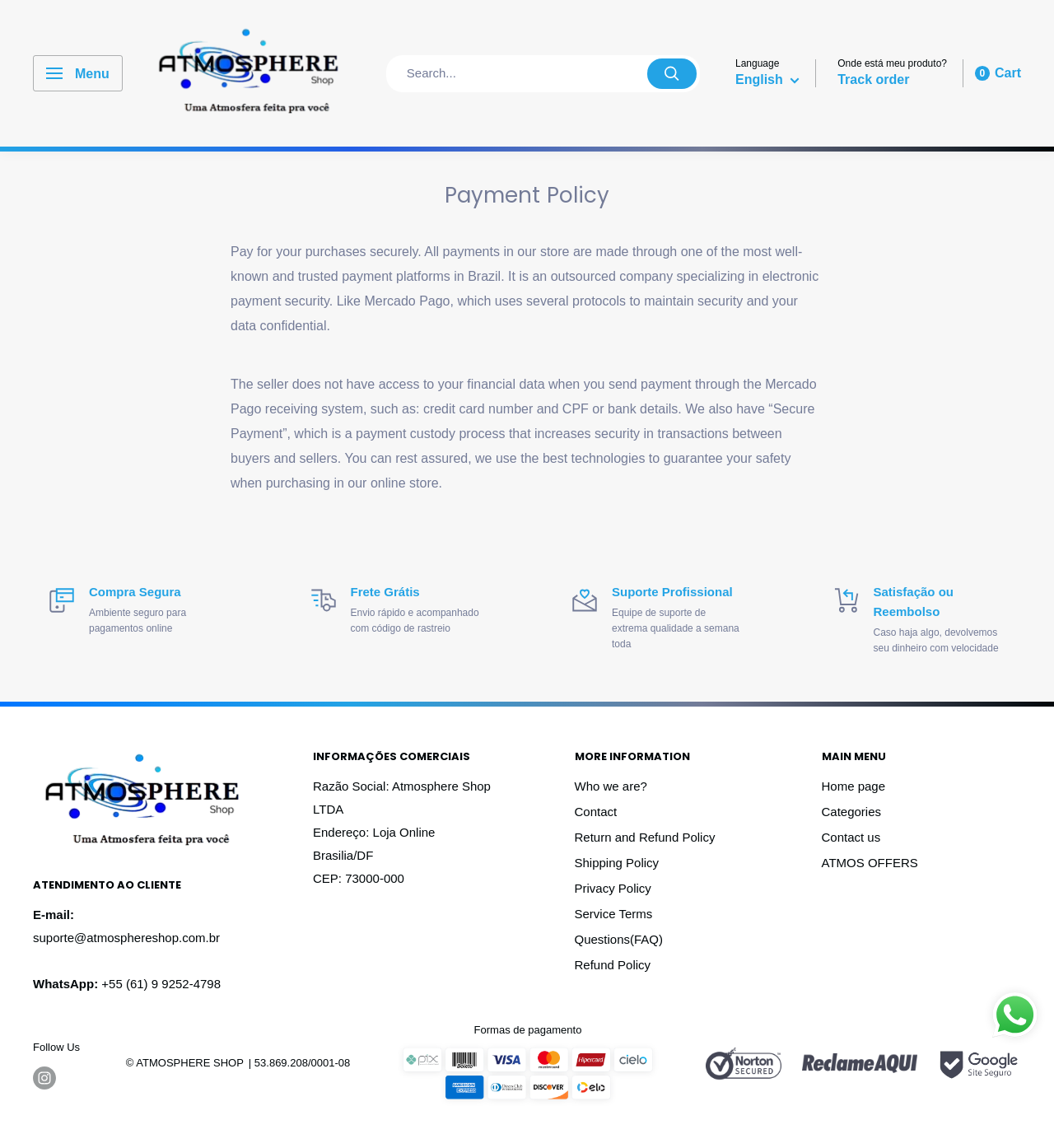Please identify the bounding box coordinates of the region to click in order to complete the given instruction: "Contact us through WhatsApp". The coordinates should be four float numbers between 0 and 1, i.e., [left, top, right, bottom].

[0.941, 0.864, 0.984, 0.904]